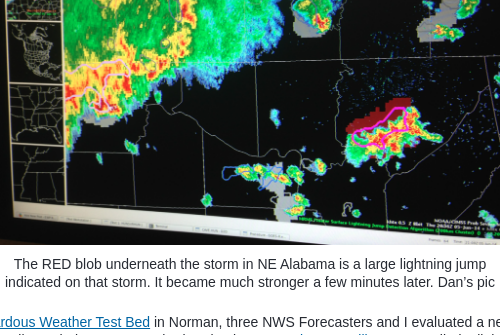Consider the image and give a detailed and elaborate answer to the question: 
Where are forecasters evaluating advanced storm assessment tools?

According to the caption, the Hazardous Weather Test Bed in Norman is the location where forecasters are evaluating advanced tools for assessing storm intensity and lightning activity, as part of ongoing research.